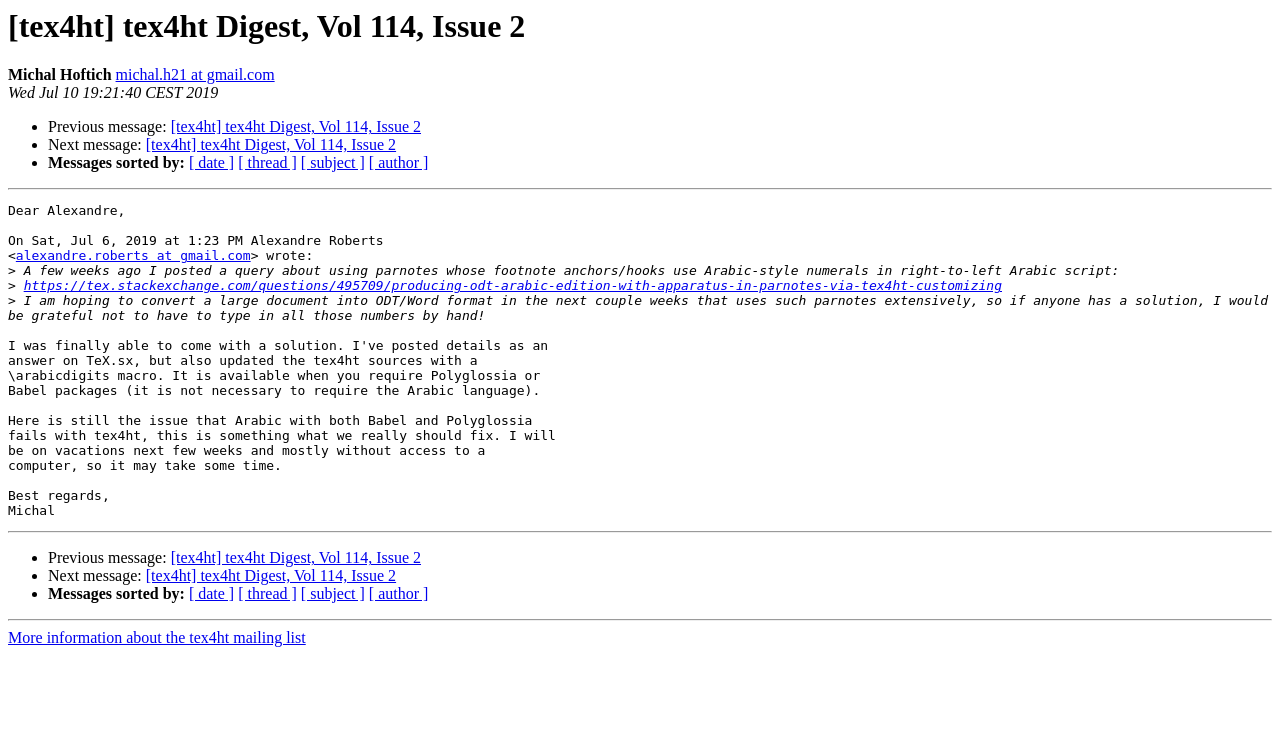What is the link to the original question?
Please provide a comprehensive answer based on the contents of the image.

The link to the original question is https://tex.stackexchange.com/questions/495709/producing-odt-arabic-edition-with-apparatus-in-parnotes-via-tex4ht-customizing, which is indicated by the link element 'https://tex.stackexchange.com/questions/495709/producing-odt-arabic-edition-with-apparatus-in-parnotes-via-tex4ht-customizing' in the message body.